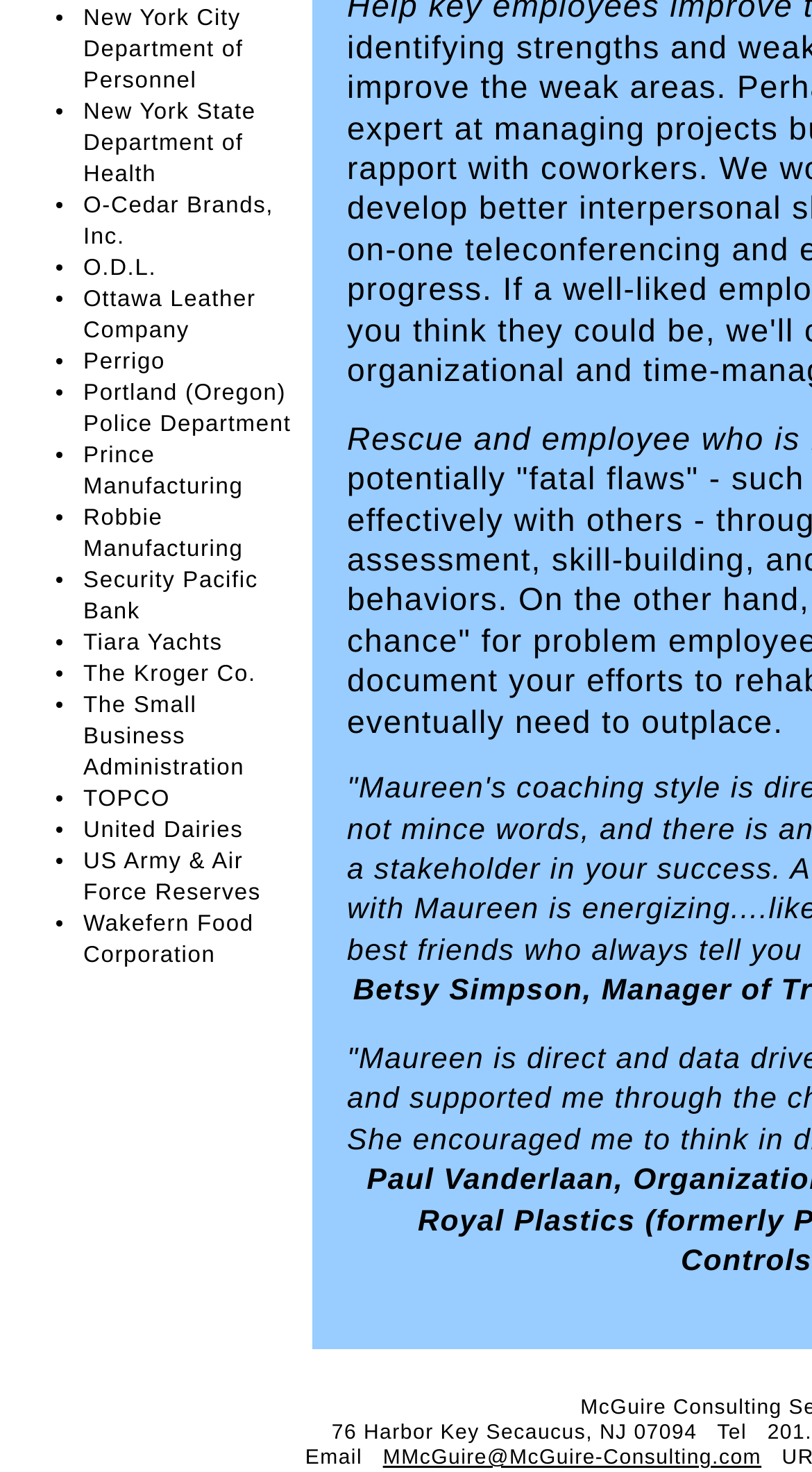How many images are present on the webpage?
By examining the image, provide a one-word or phrase answer.

2